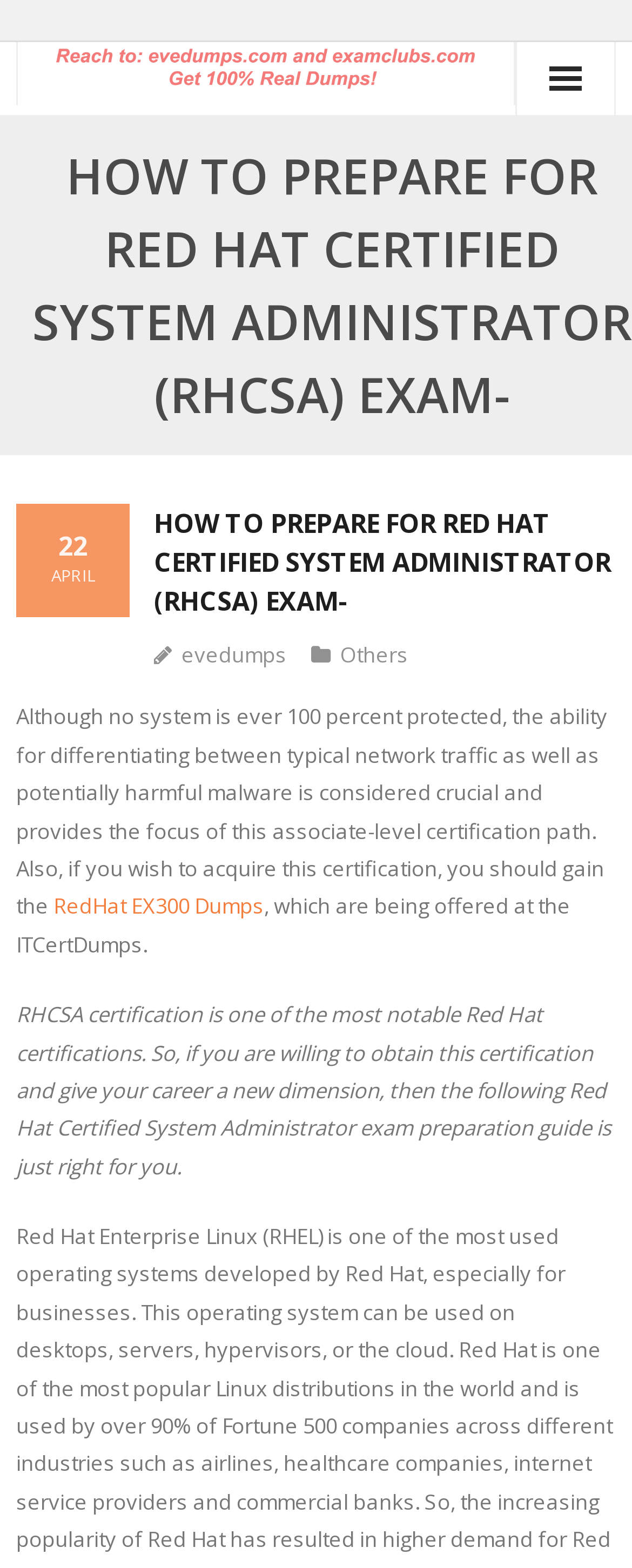What is the certification path focused on?
Based on the screenshot, give a detailed explanation to answer the question.

The certification path is focused on differentiating between typical network traffic and potentially harmful malware, which is considered crucial and provides the focus of this associate-level certification path.